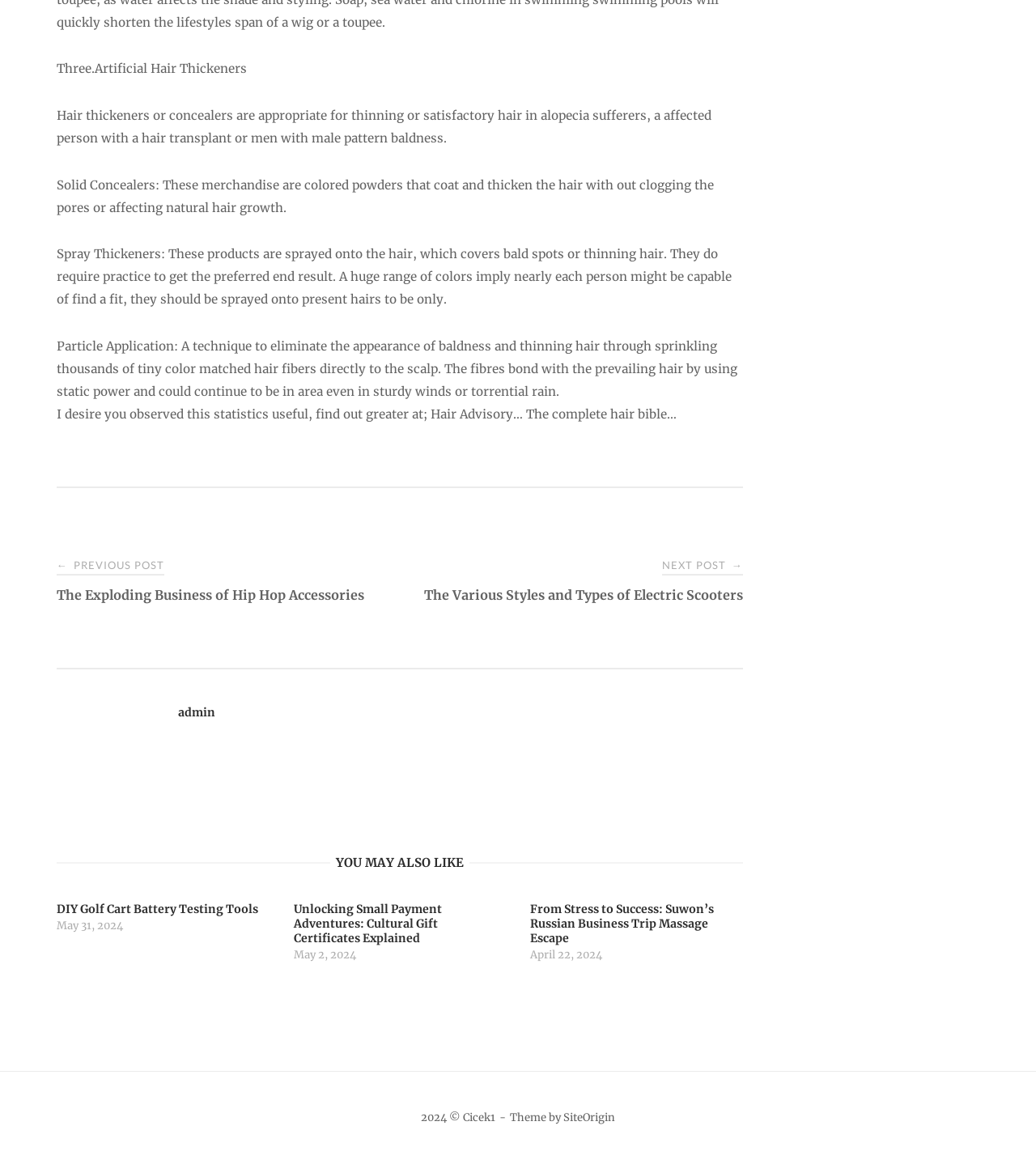What is the name of the website's theme?
Analyze the screenshot and provide a detailed answer to the question.

The name of the website's theme can be found at the bottom of the webpage, where it says 'Theme by SiteOrigin'.